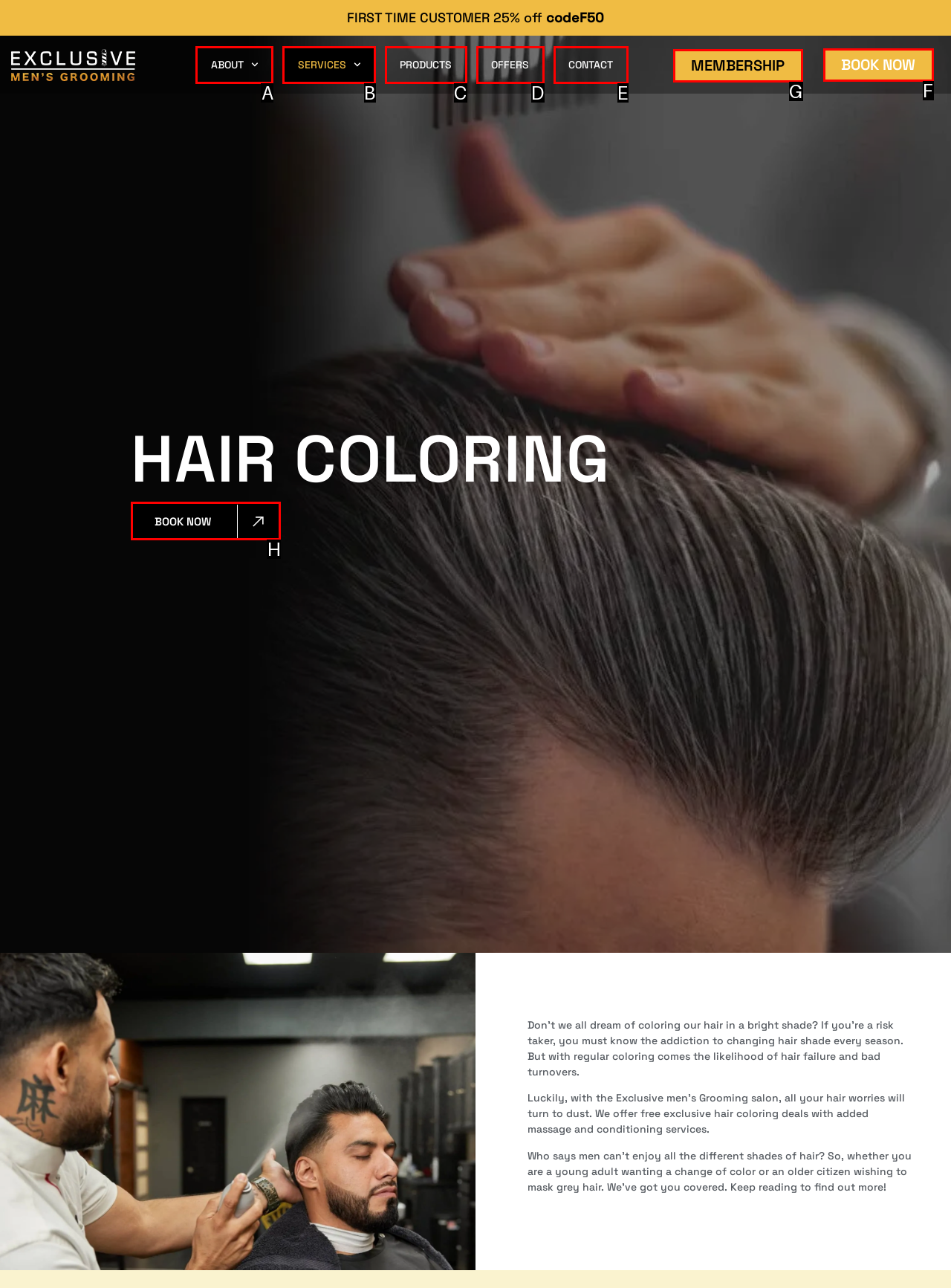Identify the correct UI element to click to achieve the task: Click on 'BOOK NOW'.
Answer with the letter of the appropriate option from the choices given.

H